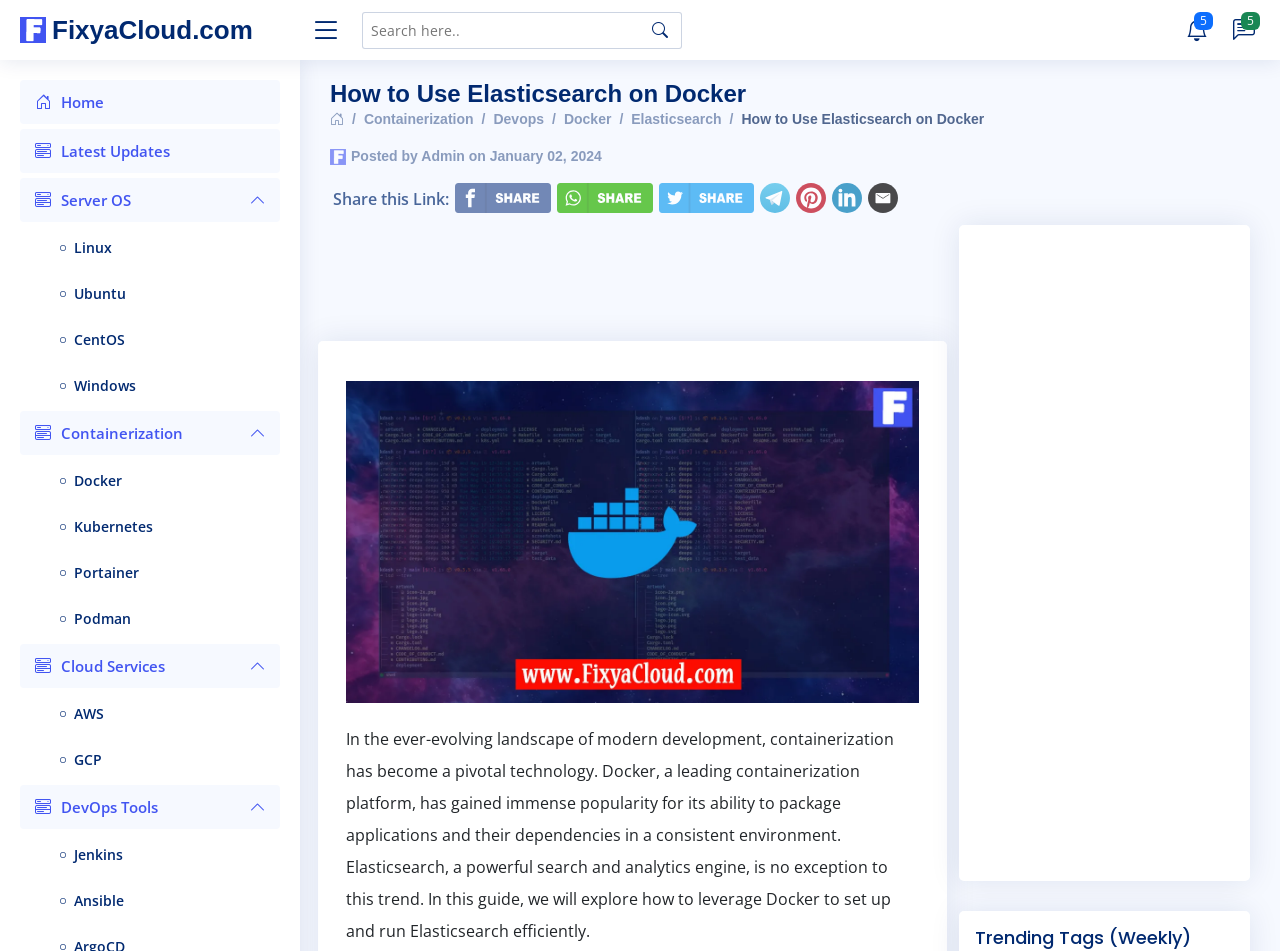Use a single word or phrase to answer the question:
What is the author of the article?

Admin